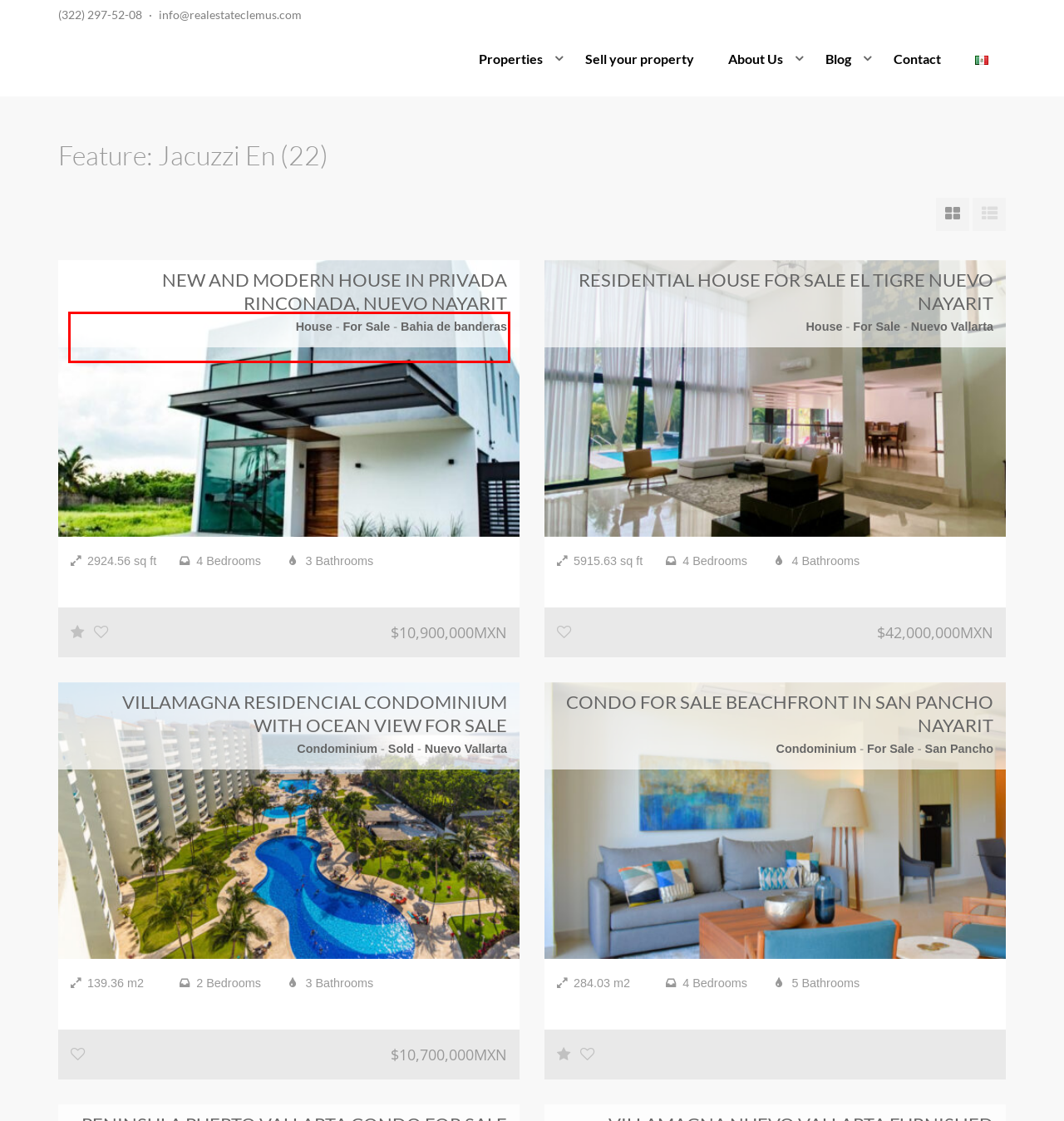You are given a screenshot showing a webpage with a red bounding box. Perform OCR to capture the text within the red bounding box.

Modern new house with armonious spaces. large patio with pool, interior garden and natural light throughout the house, it also ..